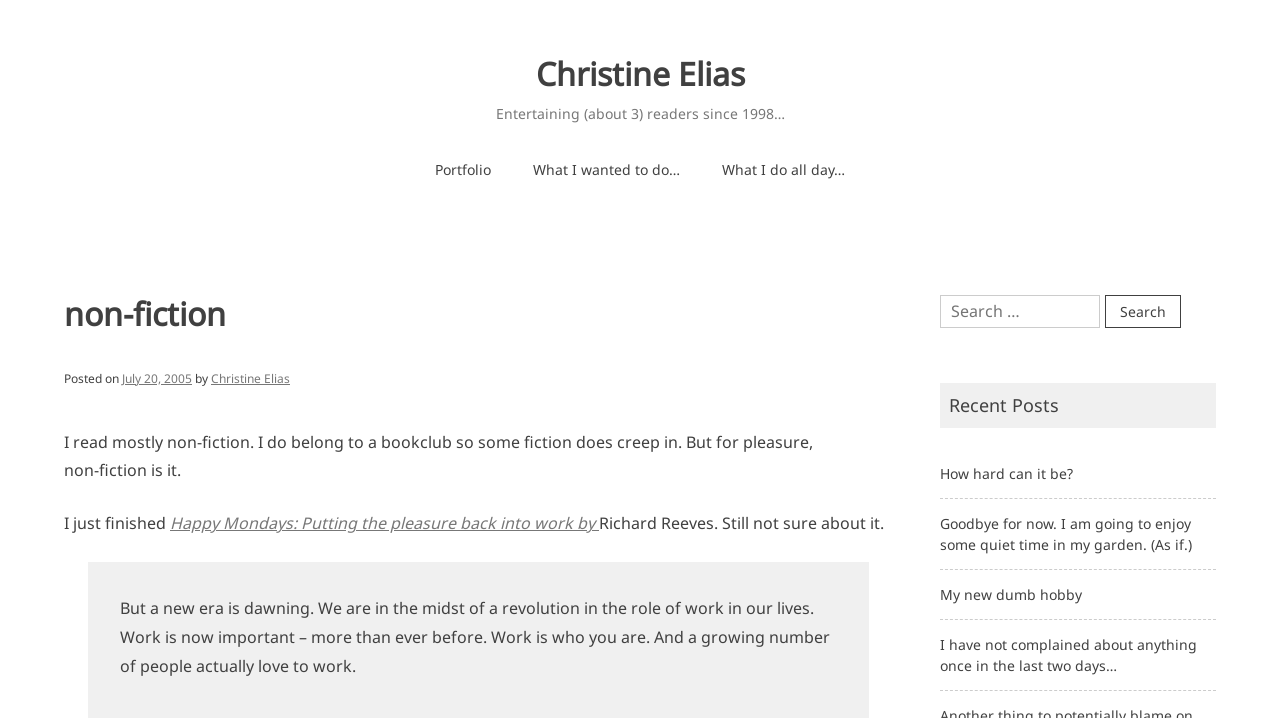Please give a short response to the question using one word or a phrase:
What is the author's name?

Christine Elias